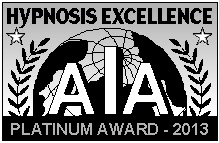What is the significance of the laurel wreath?
Based on the visual, give a brief answer using one word or a short phrase.

Victory and achievement